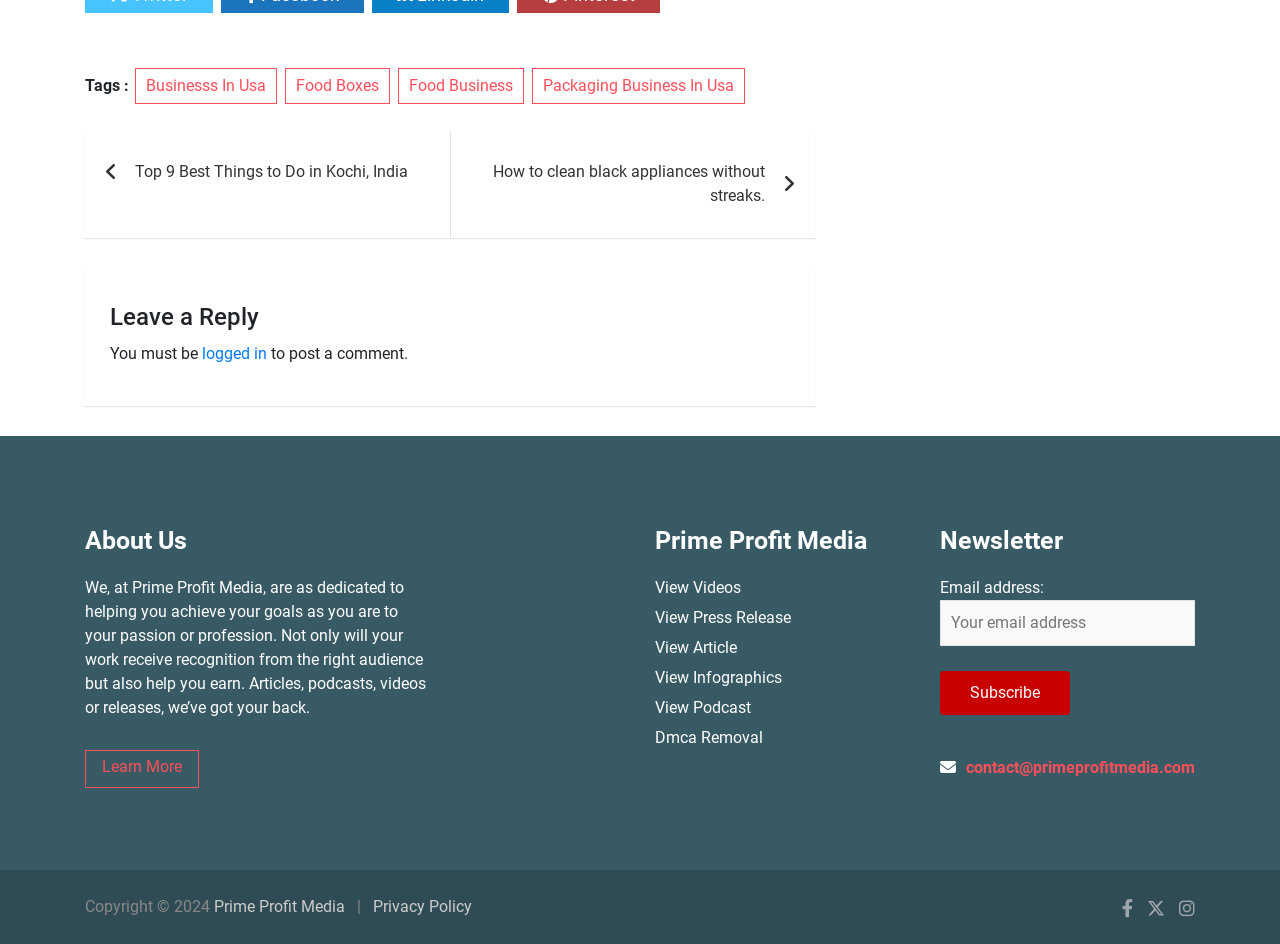Can you find the bounding box coordinates for the element to click on to achieve the instruction: "Click on the 'Businesss In Usa' link"?

[0.105, 0.072, 0.216, 0.11]